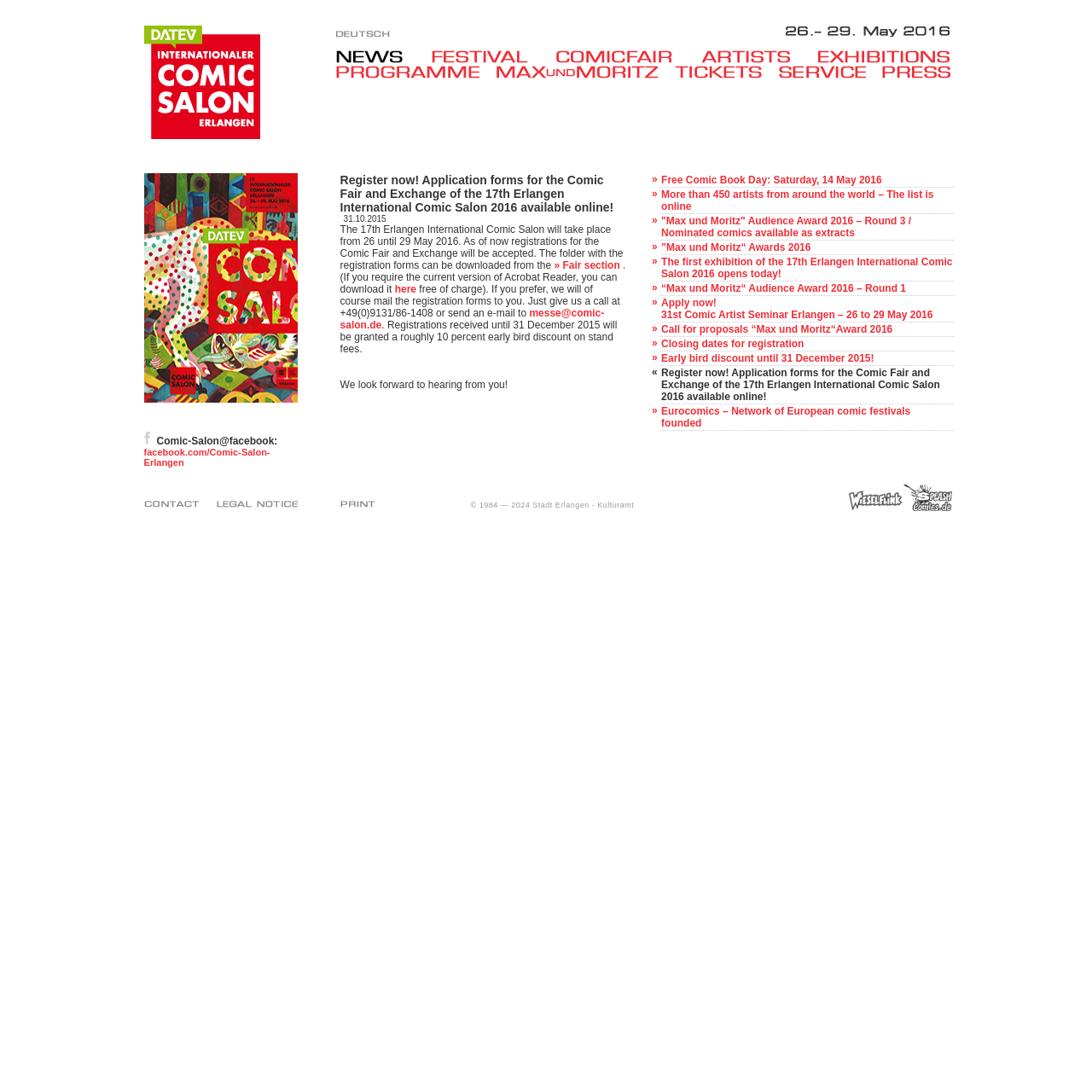Provide the bounding box coordinates of the UI element that matches the description: "Top".

None